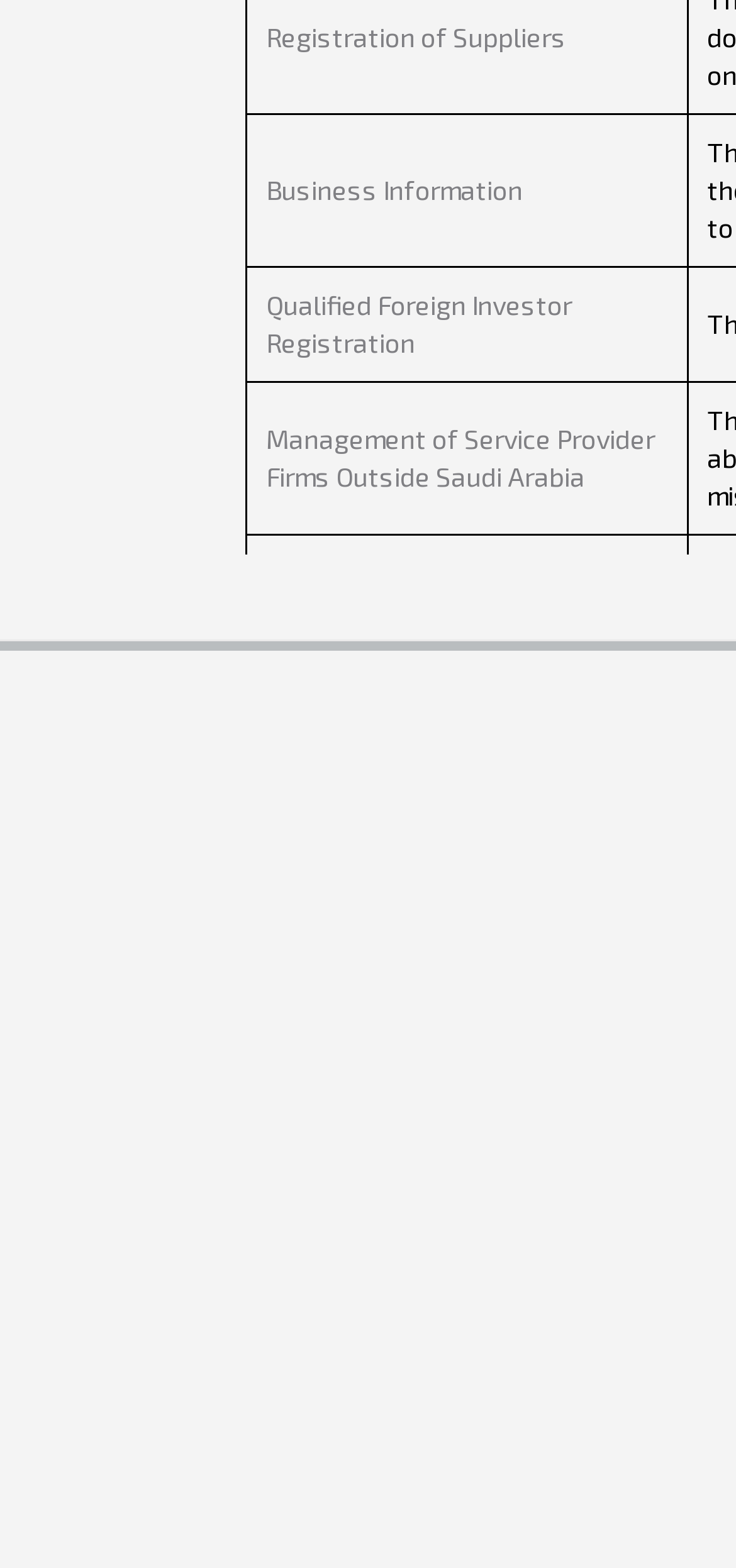Using the format (top-left x, top-left y, bottom-right x, bottom-right y), and given the element description, identify the bounding box coordinates within the screenshot: Qualified Foreign Investor Registration

[0.362, 0.184, 0.777, 0.228]